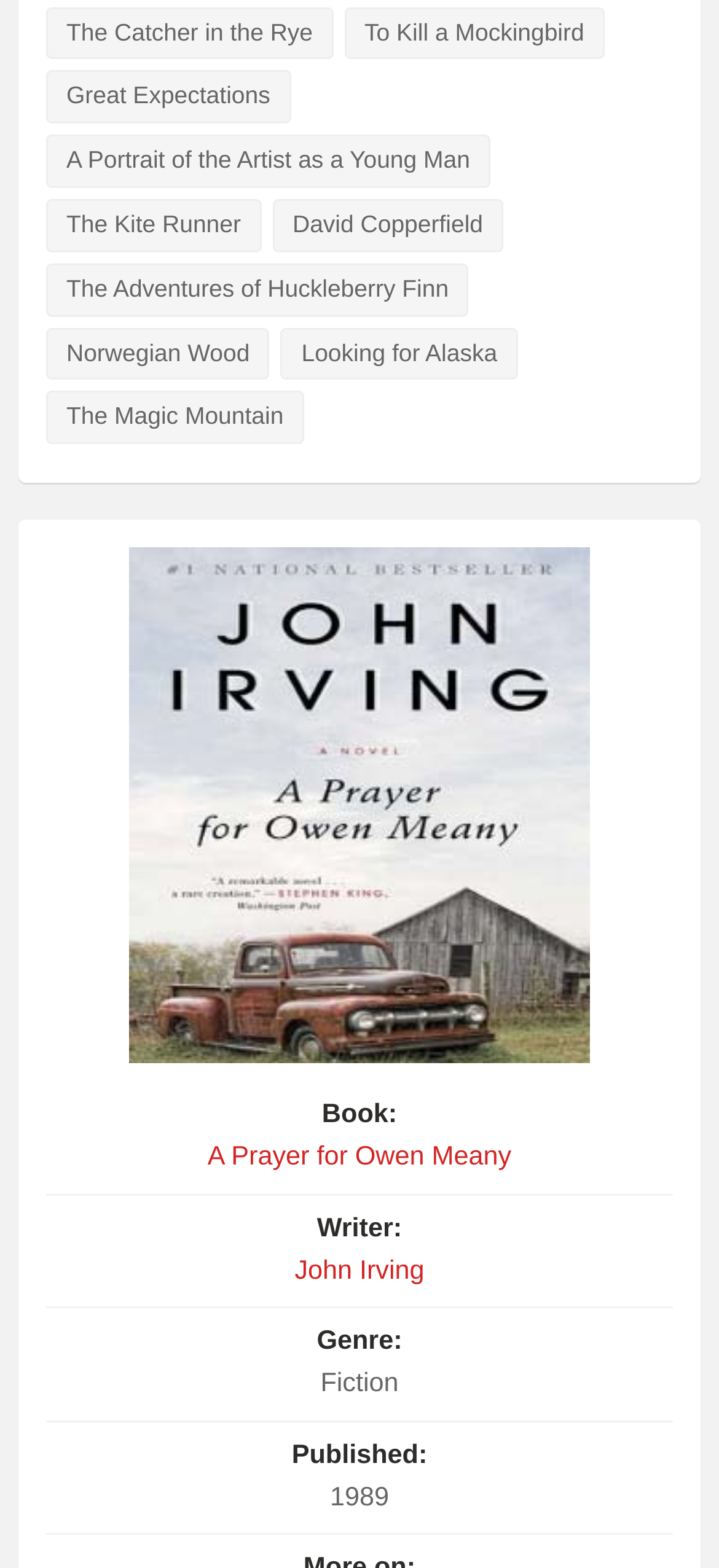Find the bounding box coordinates for the UI element whose description is: "A Prayer for Owen Meany". The coordinates should be four float numbers between 0 and 1, in the format [left, top, right, bottom].

[0.289, 0.726, 0.711, 0.753]